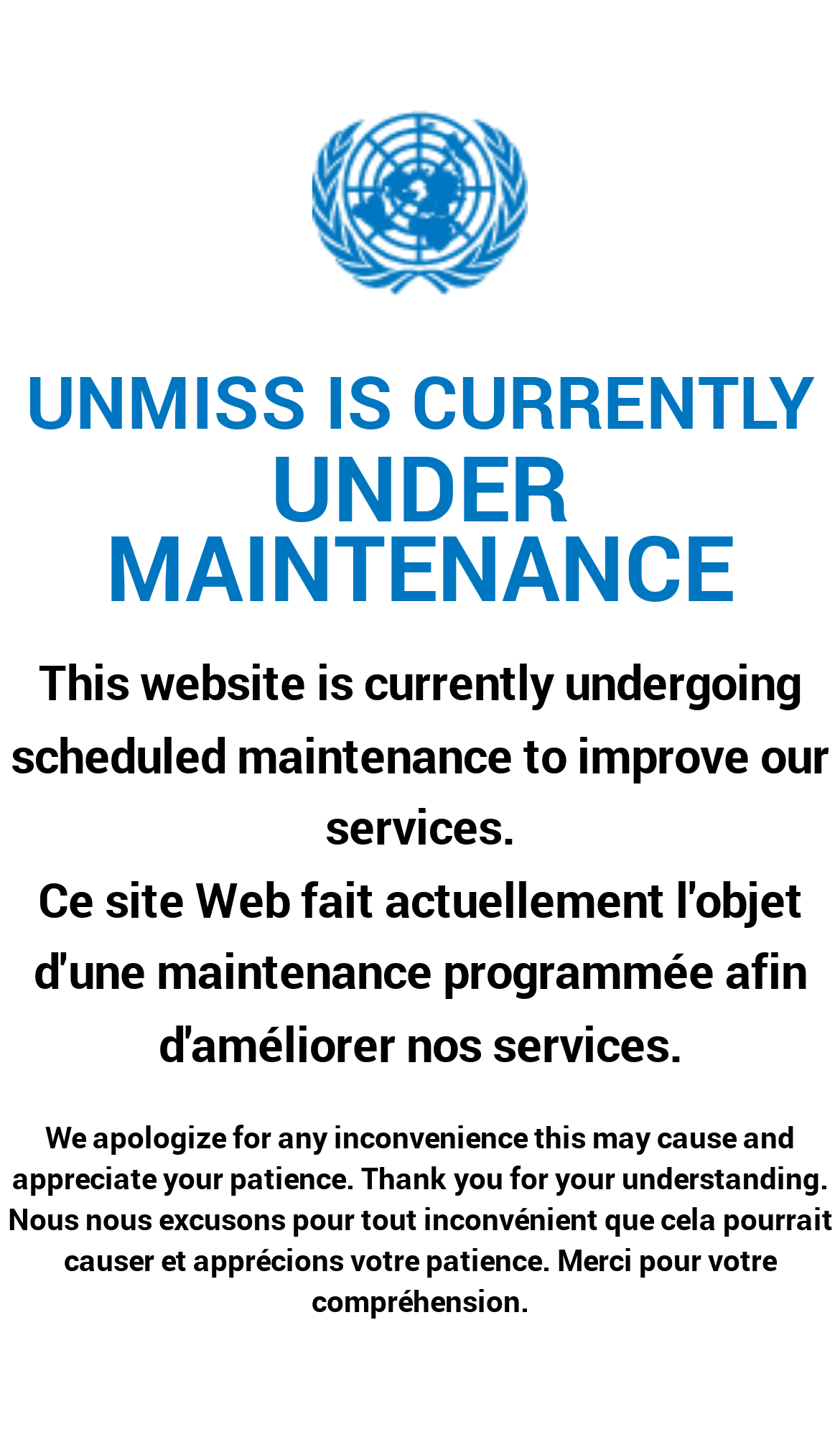Determine the bounding box of the UI component based on this description: "parent_node: UNMISS IS CURRENTLY title="Home"". The bounding box coordinates should be four float values between 0 and 1, i.e., [left, top, right, bottom].

[0.0, 0.075, 1.0, 0.215]